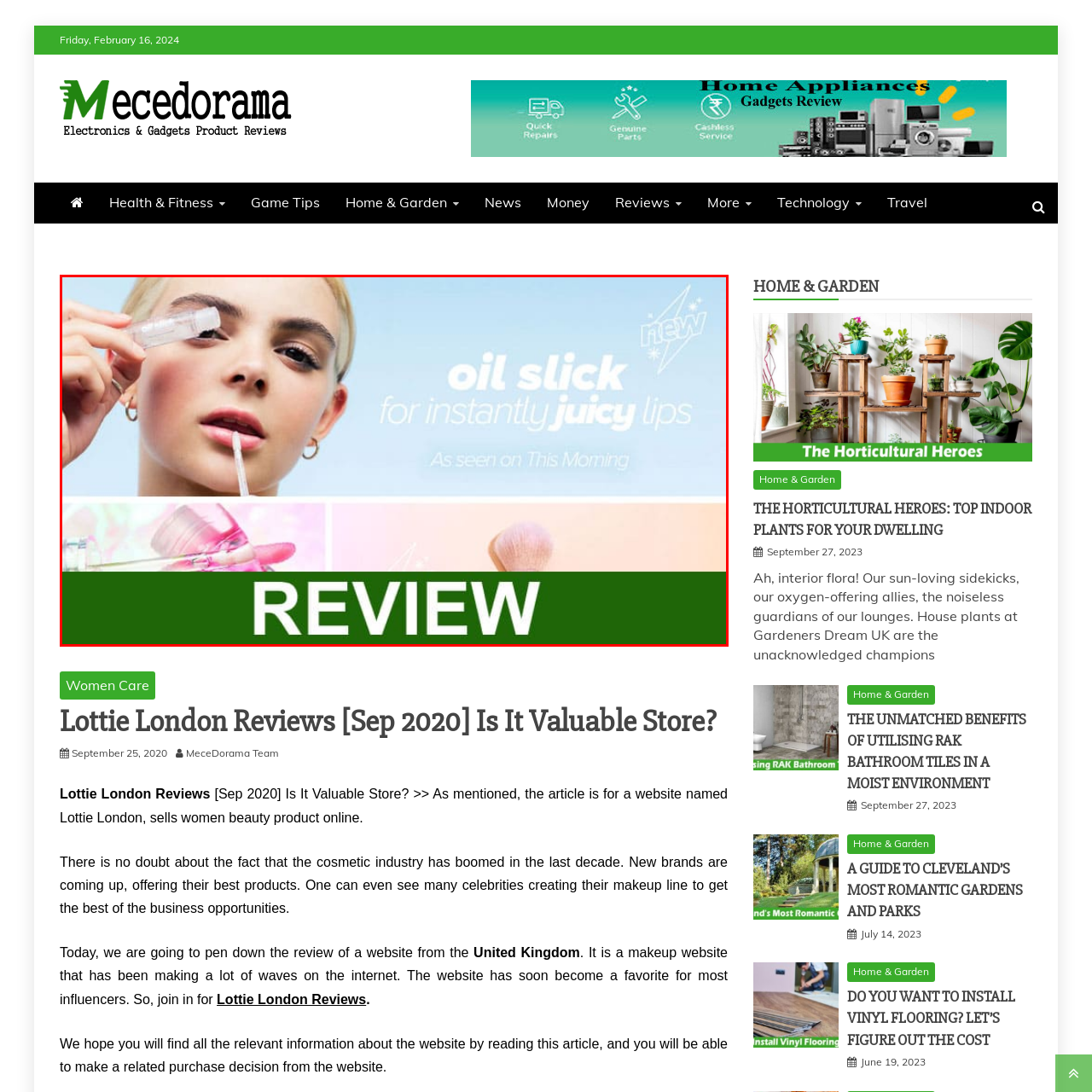Focus on the area marked by the red boundary, What is the purpose of the bold green banner? Answer concisely with a single word or phrase.

To indicate a review